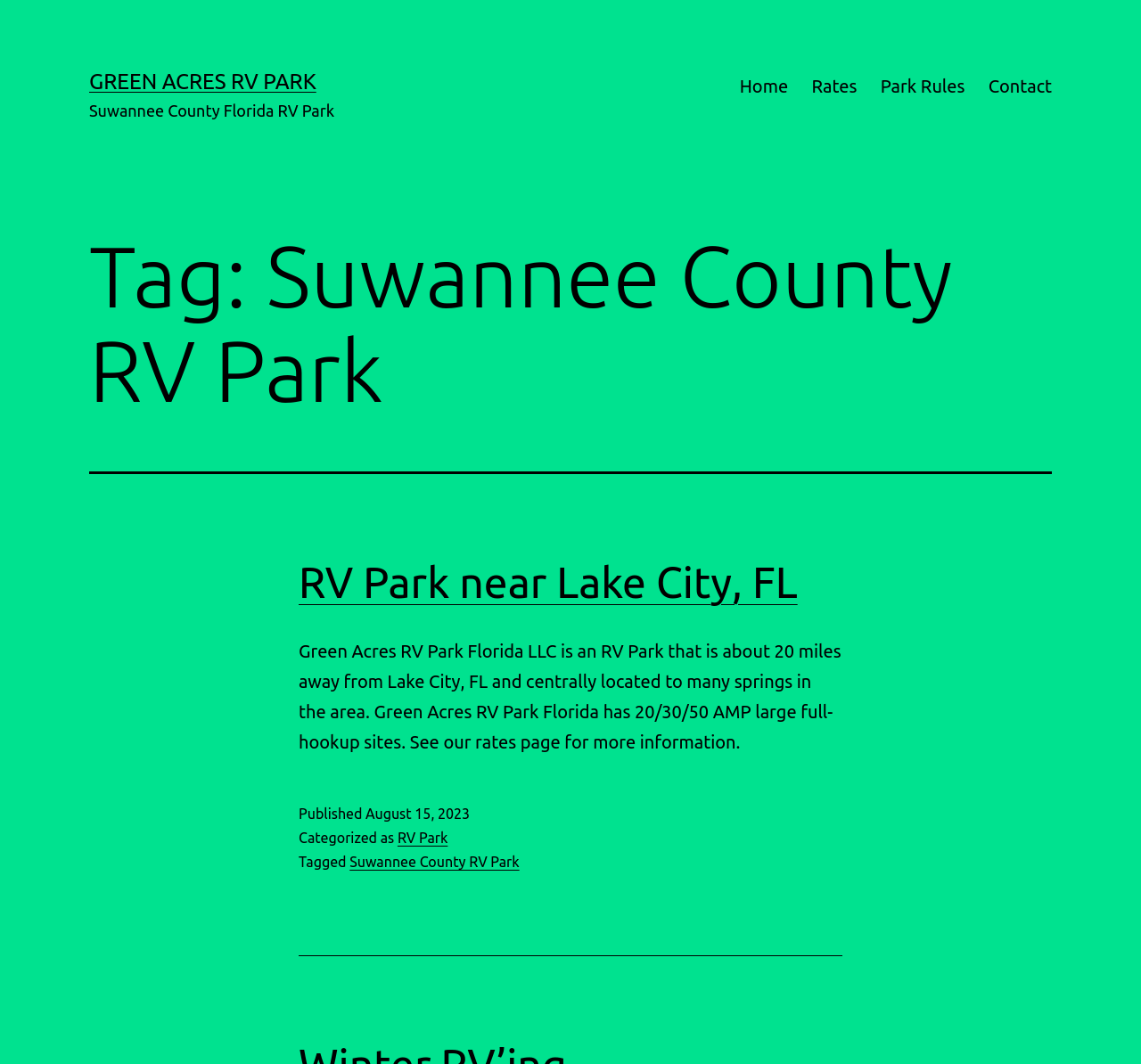Using the description "Suwannee County RV Park", locate and provide the bounding box of the UI element.

[0.306, 0.803, 0.455, 0.818]